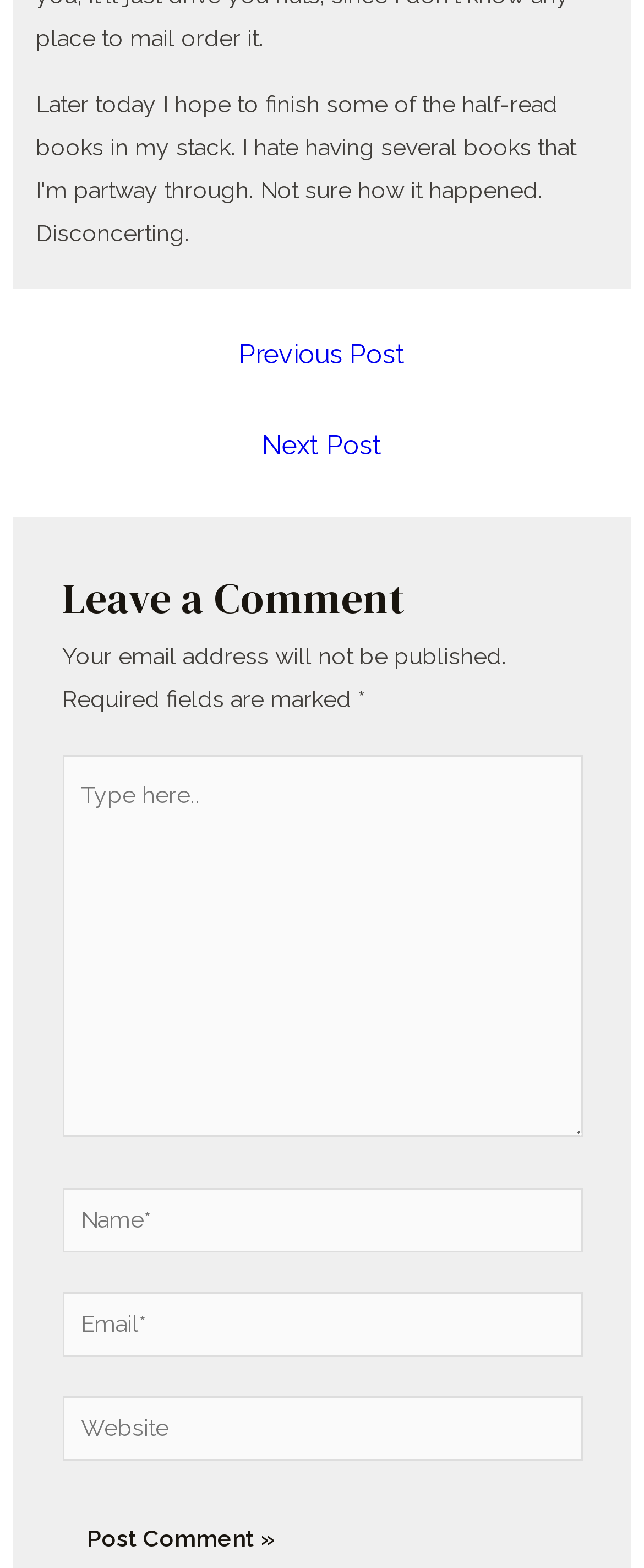Is the website field required in the comment form?
Based on the image, answer the question with a single word or brief phrase.

No